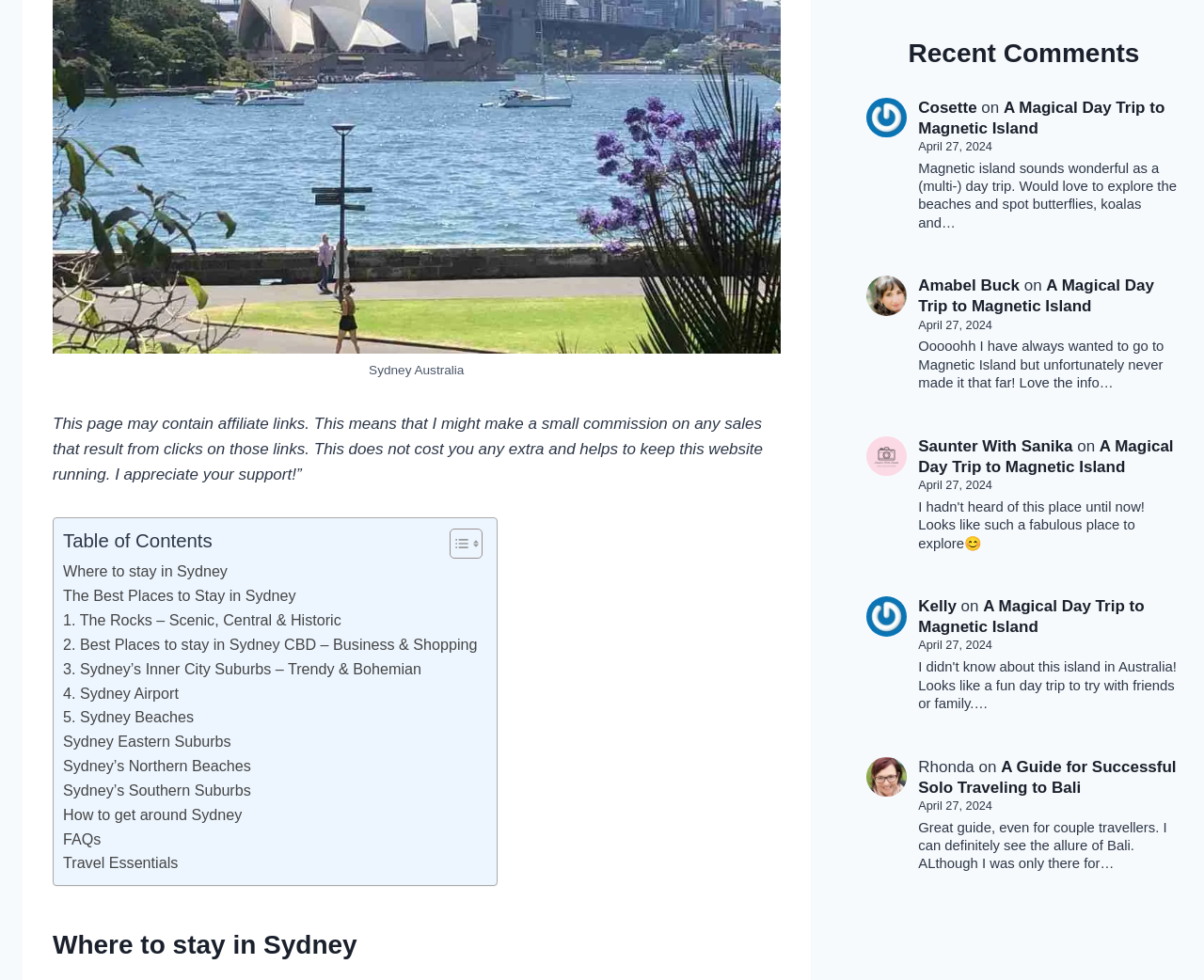Please indicate the bounding box coordinates of the element's region to be clicked to achieve the instruction: "Check the comments by 'Rhonda'". Provide the coordinates as four float numbers between 0 and 1, i.e., [left, top, right, bottom].

[0.763, 0.773, 0.809, 0.791]